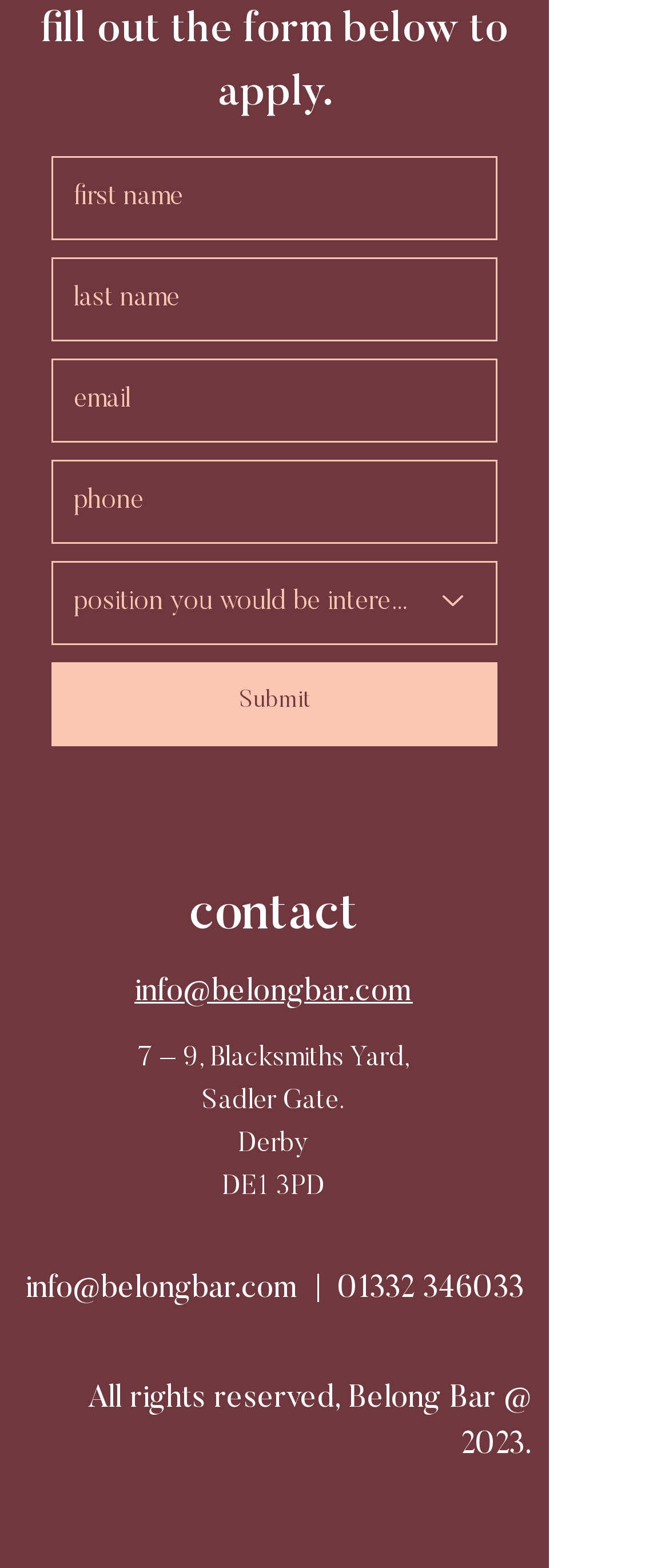What is the purpose of this webpage?
Offer a detailed and full explanation in response to the question.

Based on the presence of textboxes for first name, last name, email, and phone, as well as a submit button, it appears that this webpage is designed for users to contact the Belong Bar, likely to inquire about their services or make a reservation.